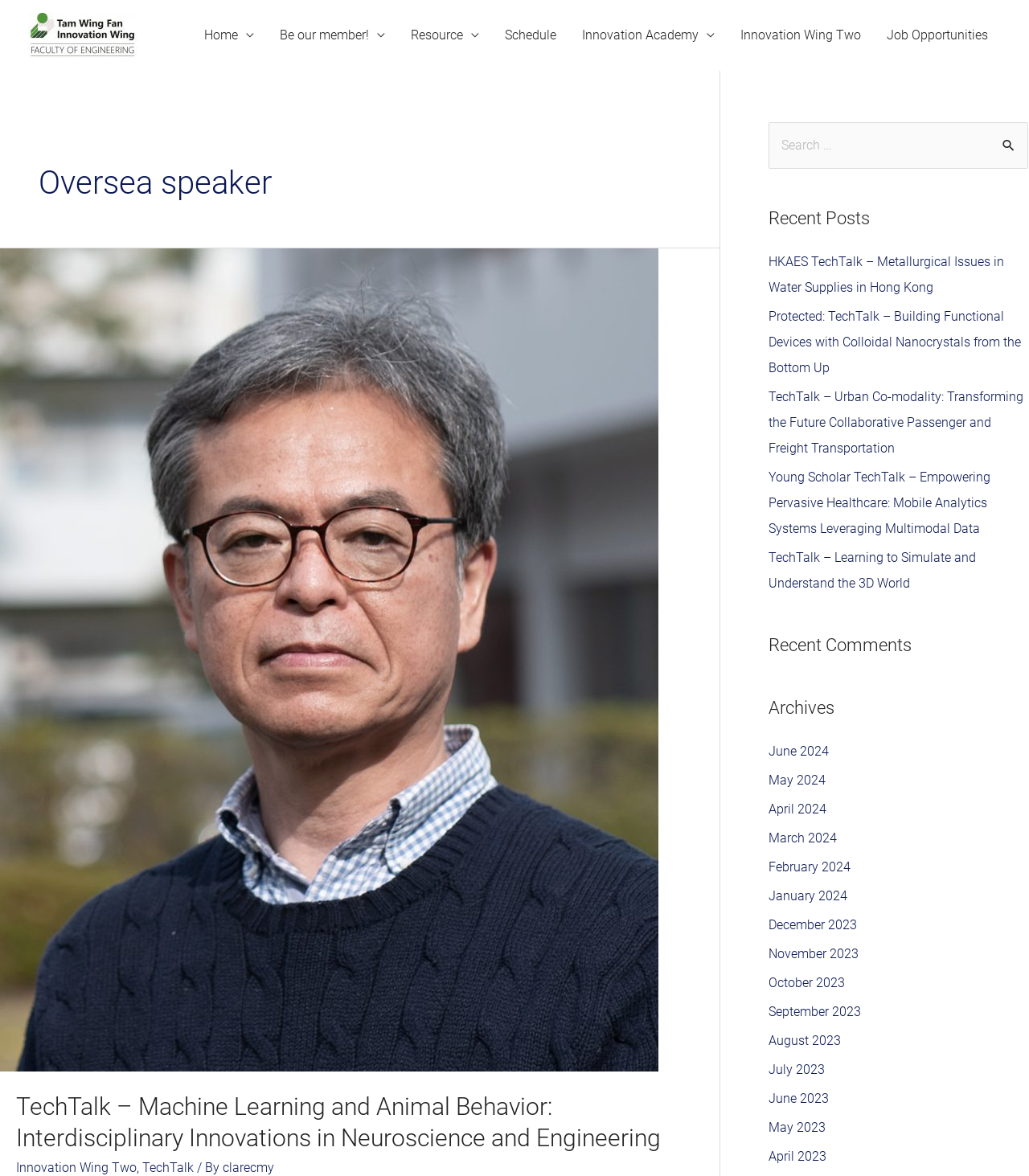Please locate the bounding box coordinates of the element that should be clicked to complete the given instruction: "Read TechTalk – Machine Learning and Animal Behavior article".

[0.016, 0.928, 0.684, 0.981]